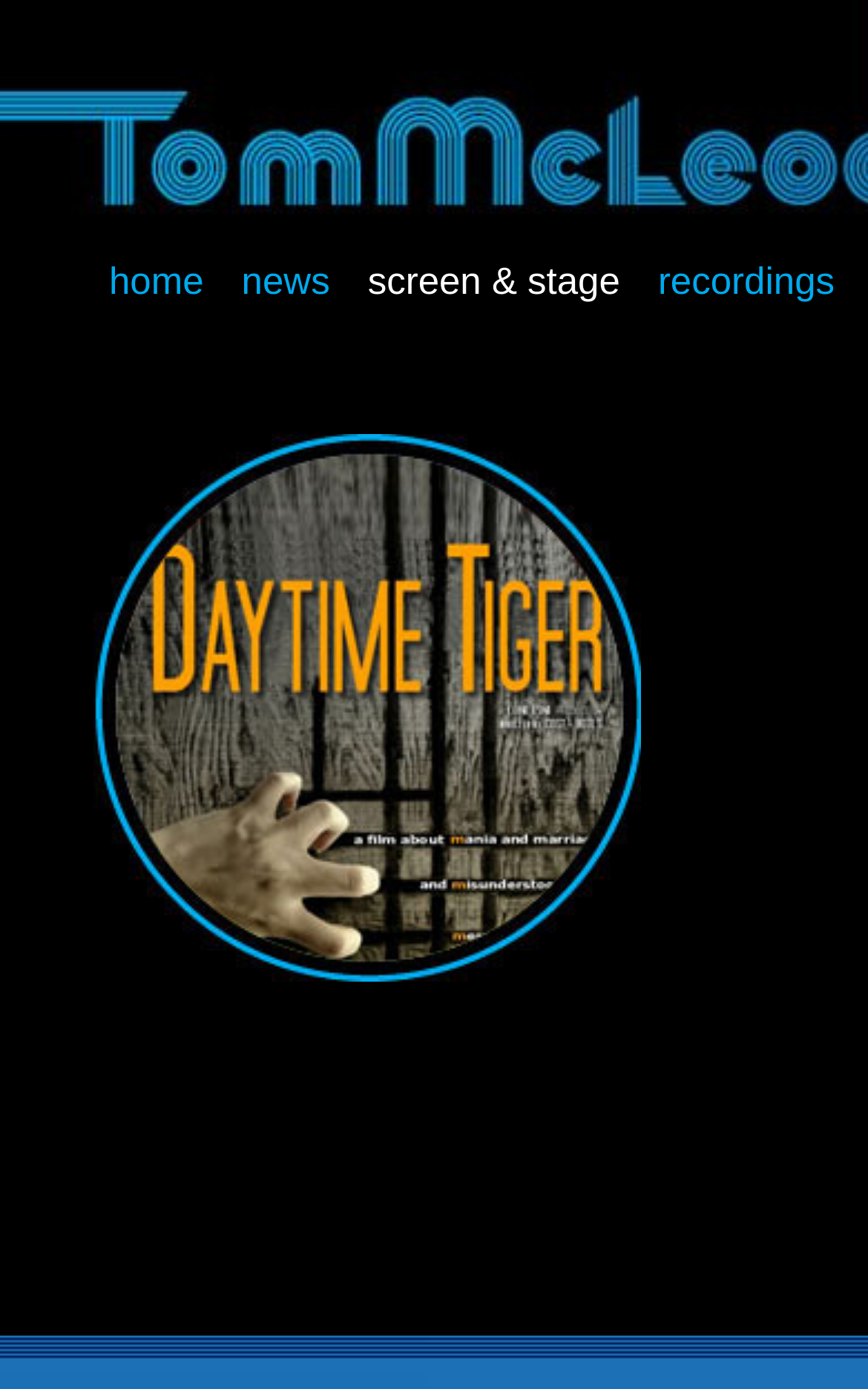Provide the bounding box coordinates of the HTML element this sentence describes: "Home". The bounding box coordinates consist of four float numbers between 0 and 1, i.e., [left, top, right, bottom].

[0.105, 0.186, 0.255, 0.22]